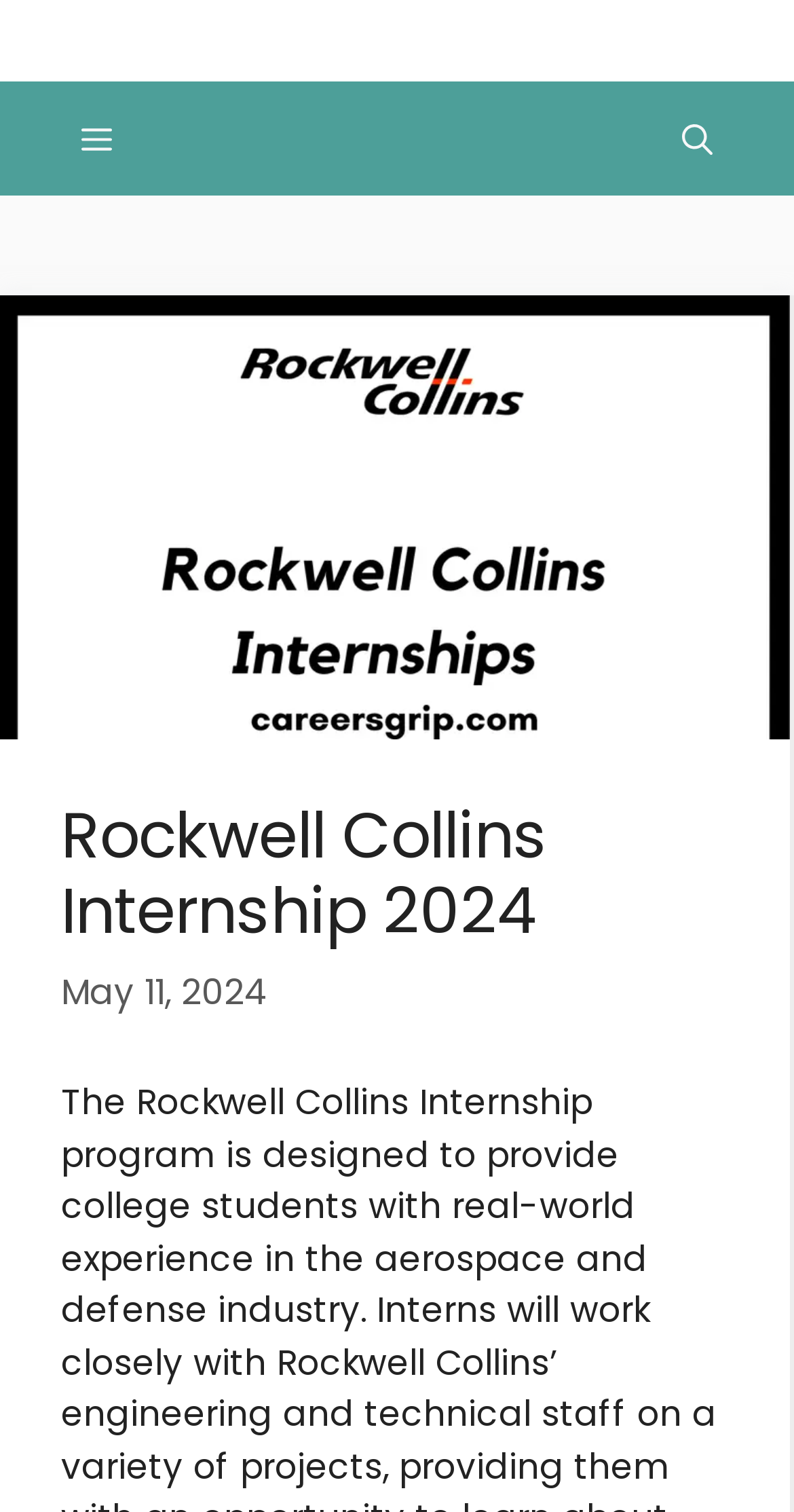Is the menu button expanded?
Deliver a detailed and extensive answer to the question.

I found the menu button in the navigation section, which has an attribute 'expanded' set to 'False'. This indicates that the menu button is not expanded.